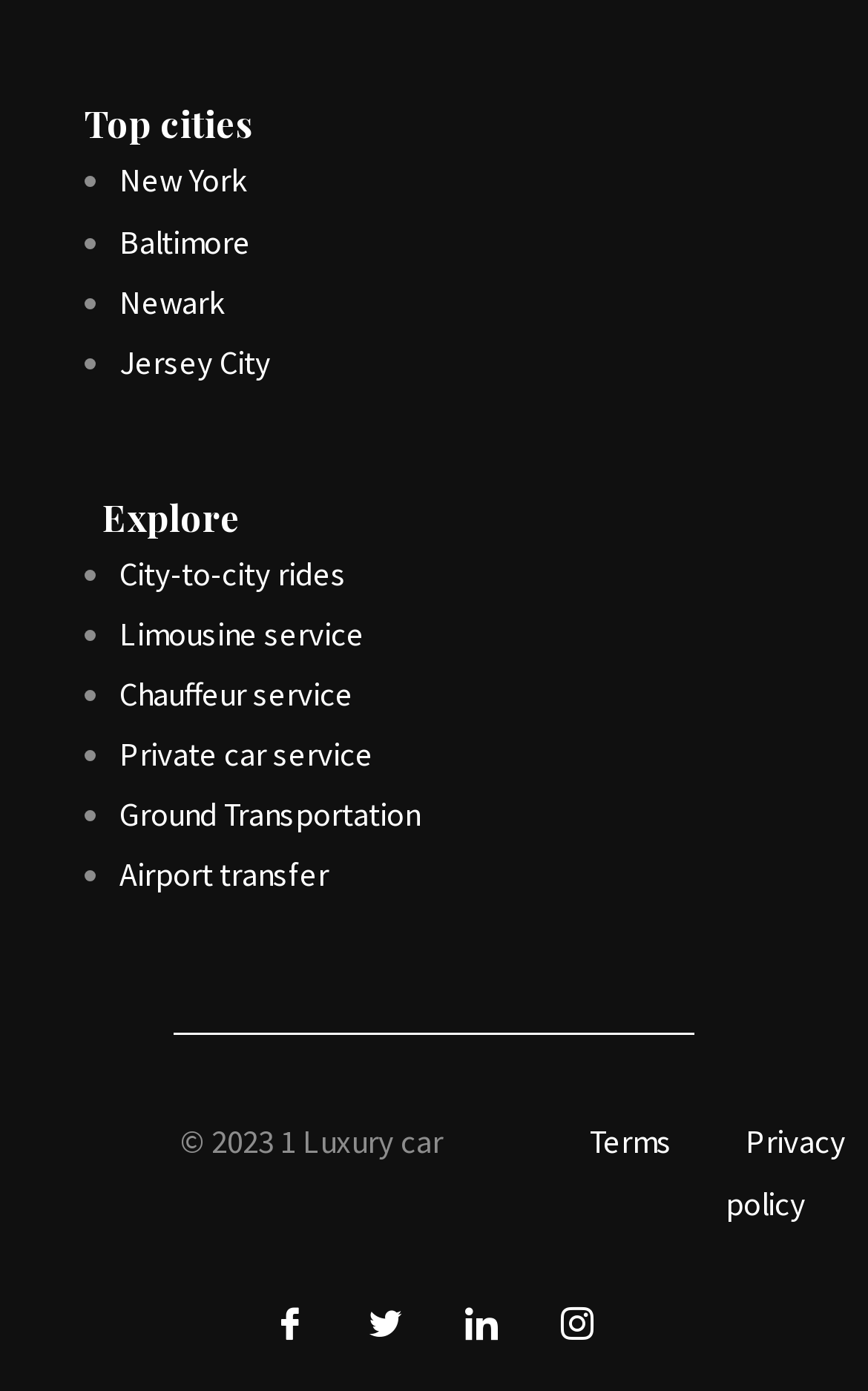Please locate the bounding box coordinates of the element that needs to be clicked to achieve the following instruction: "Explore City-to-city rides". The coordinates should be four float numbers between 0 and 1, i.e., [left, top, right, bottom].

[0.138, 0.398, 0.399, 0.427]